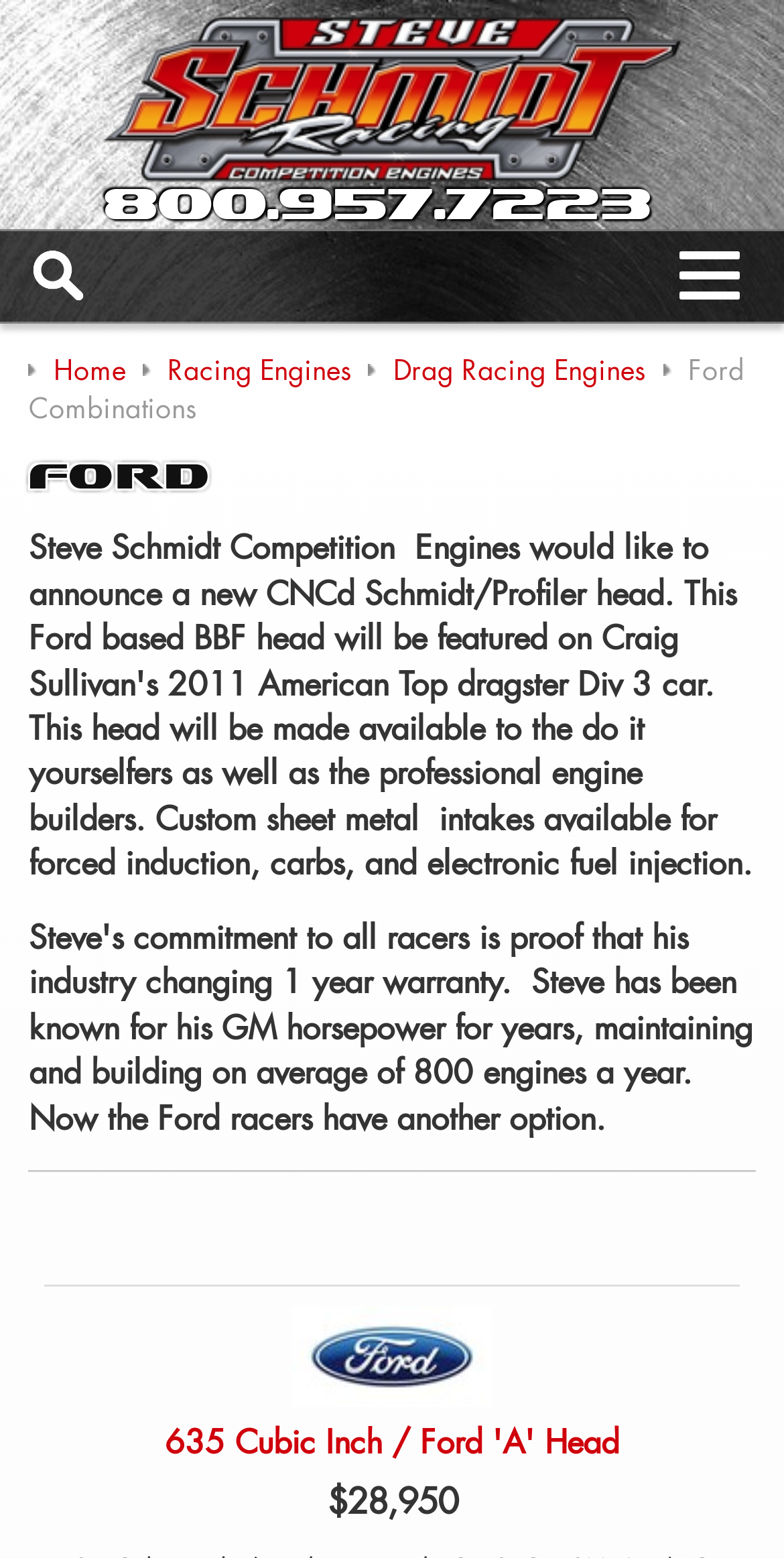Given the element description "Lymer", identify the bounding box of the corresponding UI element.

None